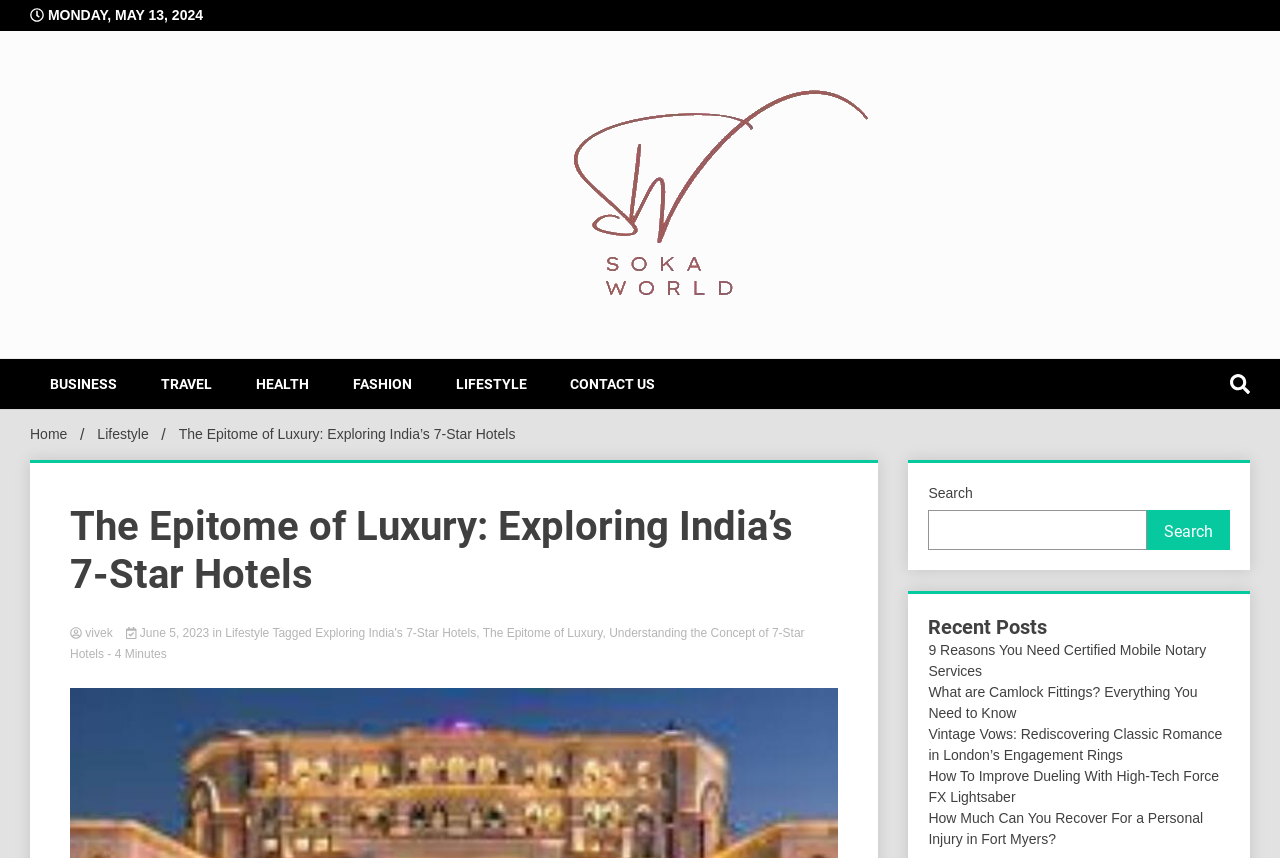Please provide a brief answer to the question using only one word or phrase: 
What is the estimated reading time of the current article?

4 Minutes